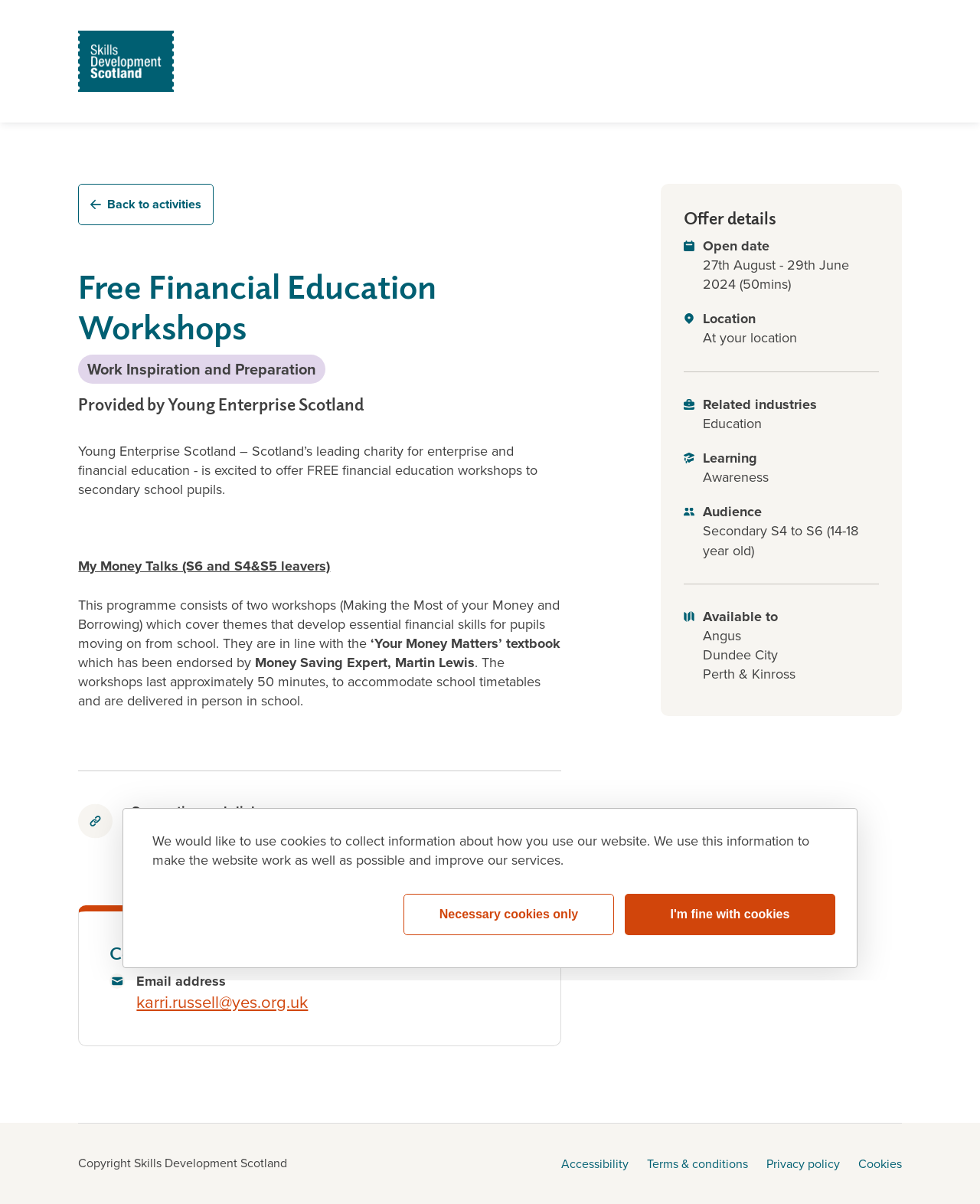Give a detailed account of the webpage.

This webpage is about Young Enterprise Scotland's free financial education workshops for secondary school pupils. At the top of the page, there is a notice about using cookies, with two buttons to choose from: "Necessary cookies only" and "I'm fine with cookies". Below this notice, there is a Skills Development Scotland logo on the left, and a "Back to activities" link next to it.

The main content of the page starts with a heading "Free Financial Education Workshops" followed by a brief description of the program, which includes two workshops that cover essential financial skills for pupils moving on from school. The description also mentions that the workshops are in line with the "Your Money Matters" textbook, endorsed by Money Saving Expert, Martin Lewis.

Below this description, there are details about the workshops, including the duration and delivery method. There is also a supporting web link to "financialschools.scot" and an email address to contact Young Enterprise Scotland for more information.

On the right side of the page, there is a section with details about the offer, including the open date, location, related industries, audience, and availability. The location is specified as "At your location", and the audience is secondary school pupils from S4 to S6 (14-18 years old).

At the bottom of the page, there is a copyright notice from Skills Development Scotland, along with links to accessibility, terms and conditions, privacy policy, and cookies.